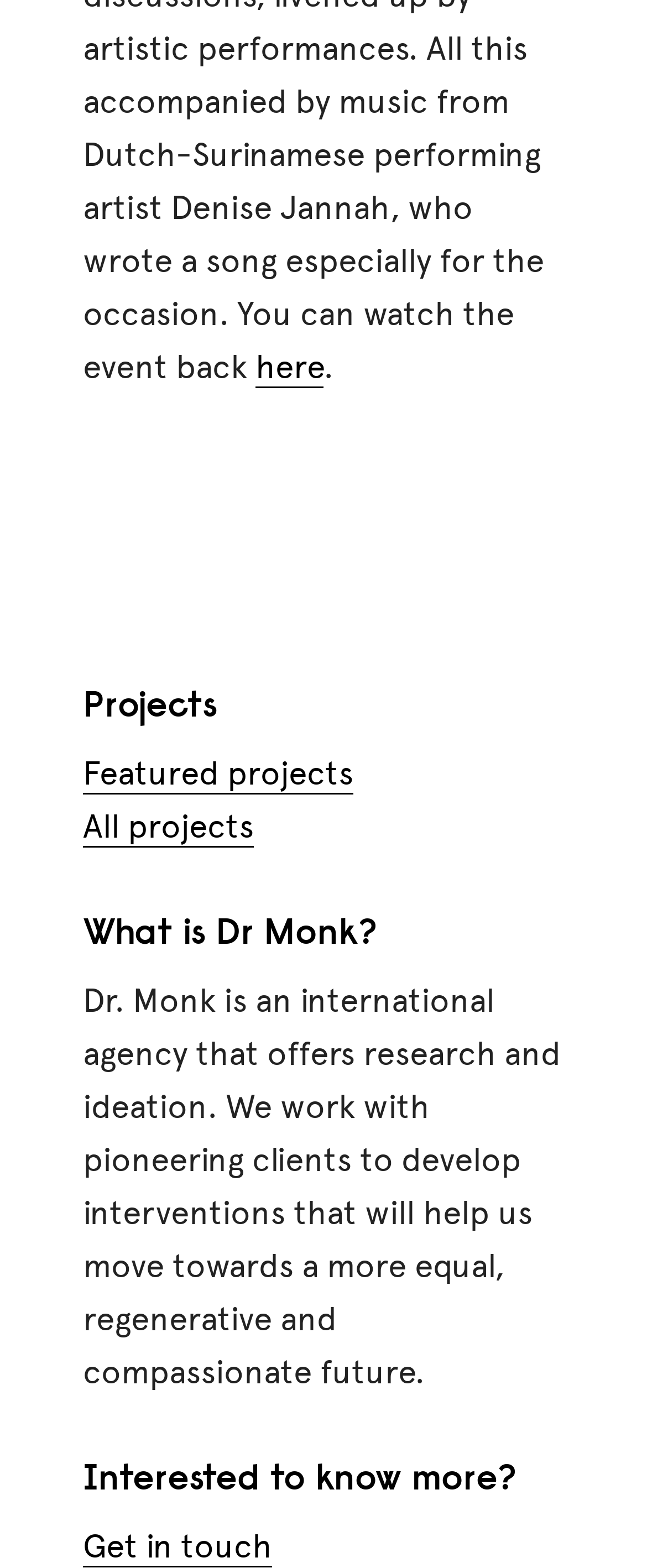Identify the bounding box coordinates for the UI element described as: "Featured projects". The coordinates should be provided as four floats between 0 and 1: [left, top, right, bottom].

[0.128, 0.48, 0.546, 0.507]